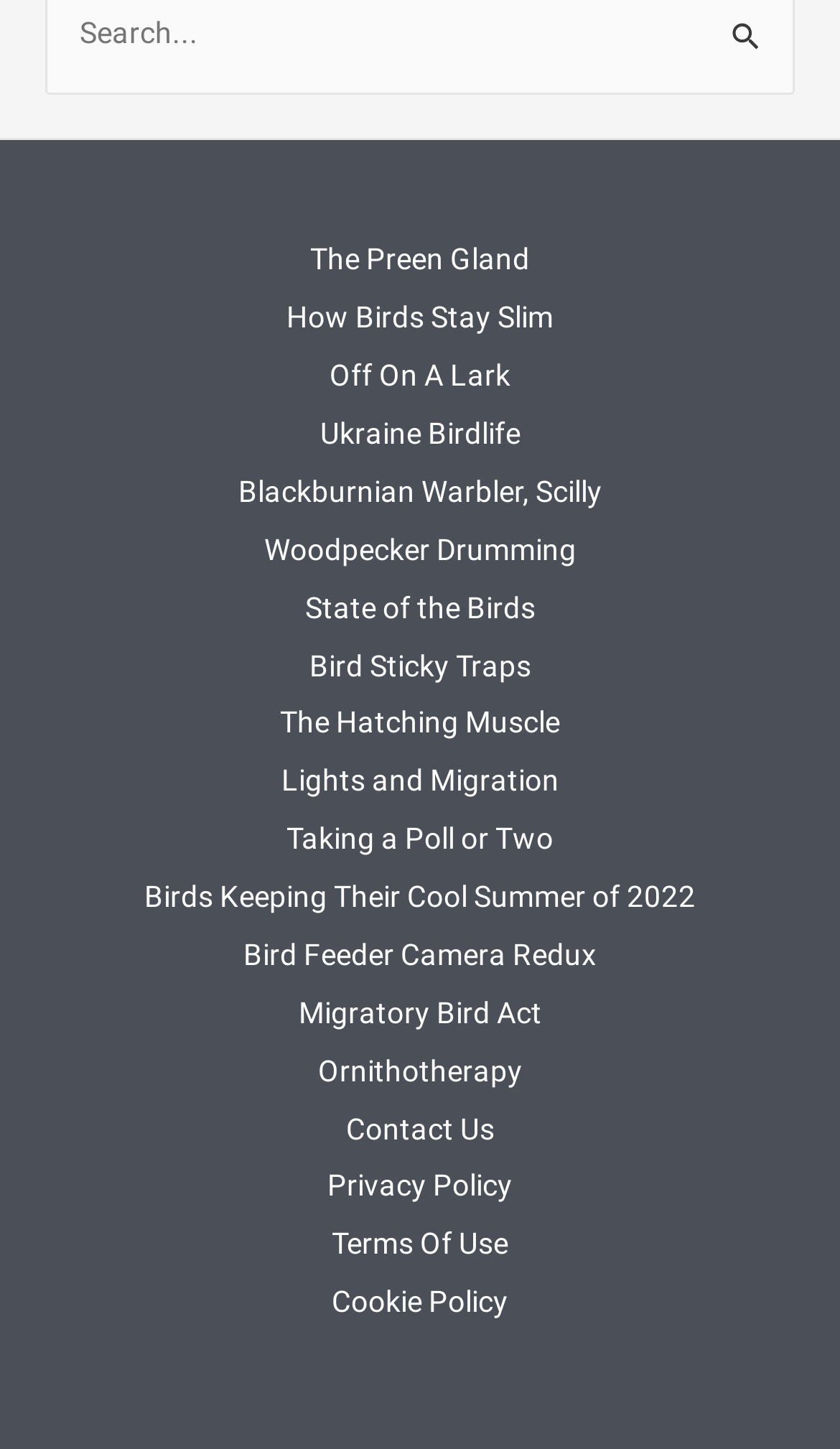Please identify the bounding box coordinates of where to click in order to follow the instruction: "Learn about The Preen Gland".

[0.318, 0.164, 0.682, 0.204]